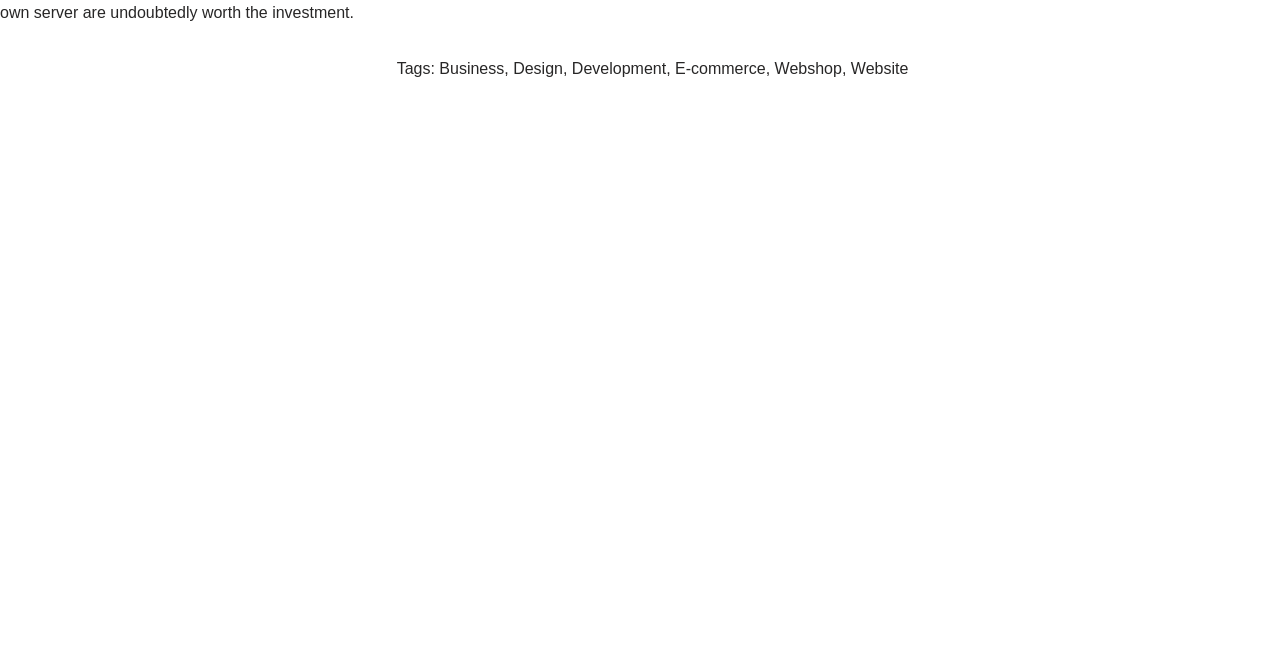Can you give a comprehensive explanation to the question given the content of the image?
What is the position of the 'Design' tag?

The 'Design' tag is in the second position because its bounding box coordinates [0.401, 0.084, 0.44, 0.123] indicate its position on the webpage, which is after the 'Business' tag and before the ',' static text.